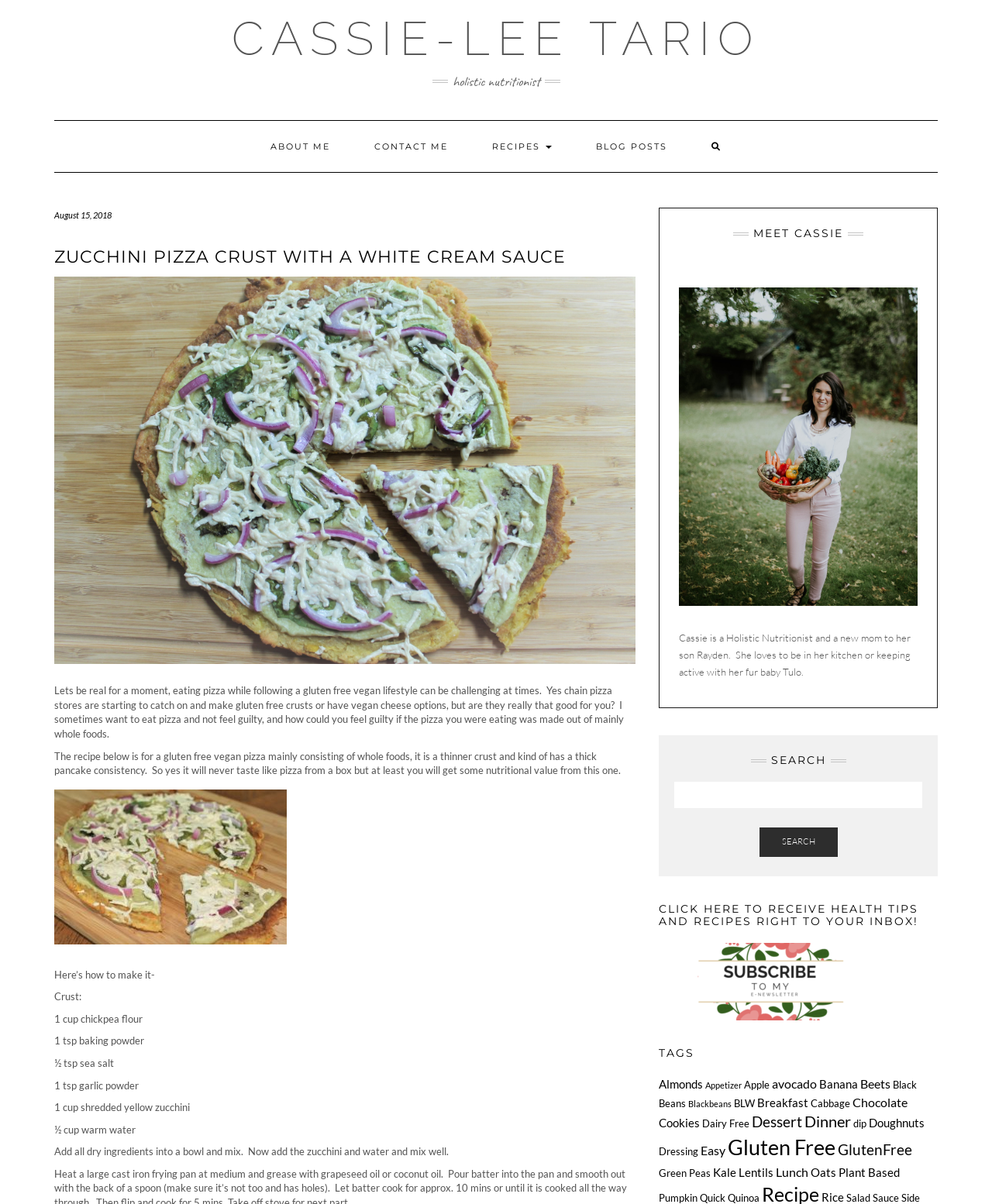Can you provide the bounding box coordinates for the element that should be clicked to implement the instruction: "Click on the 'RECIPES' link"?

[0.475, 0.1, 0.577, 0.143]